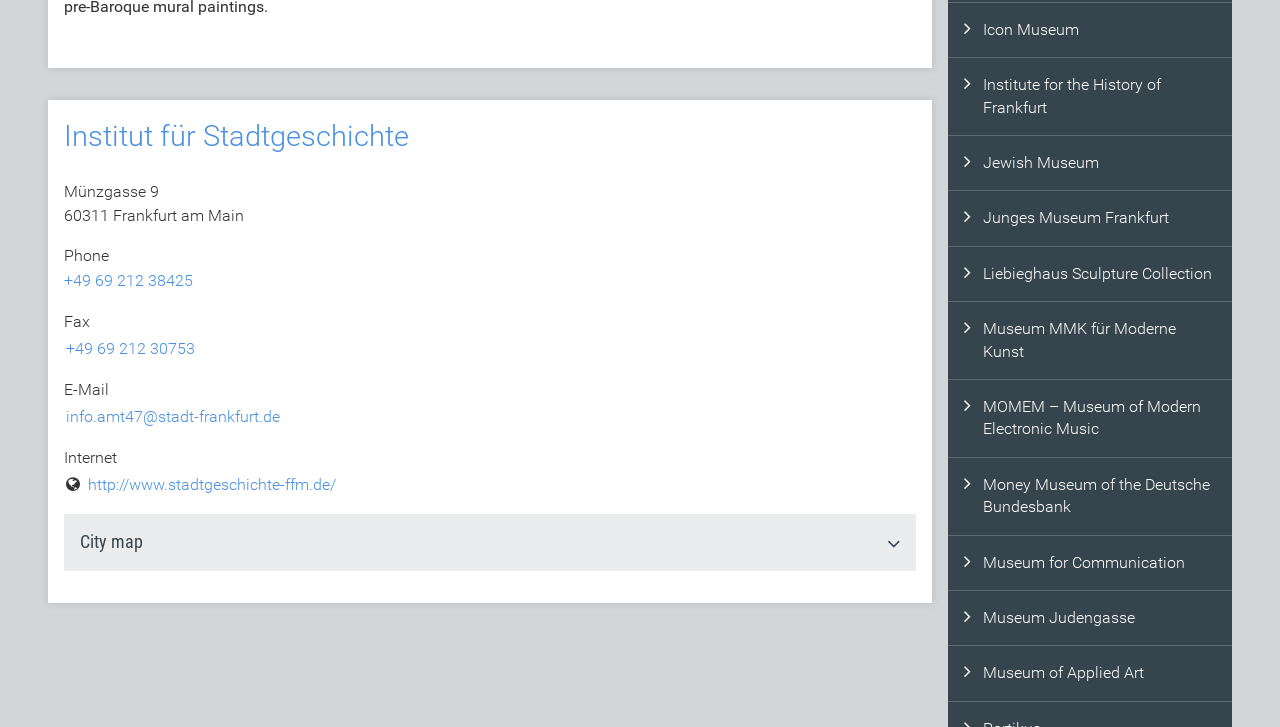Pinpoint the bounding box coordinates of the clickable area needed to execute the instruction: "Visit the institute's website". The coordinates should be specified as four float numbers between 0 and 1, i.e., [left, top, right, bottom].

[0.069, 0.649, 0.714, 0.682]